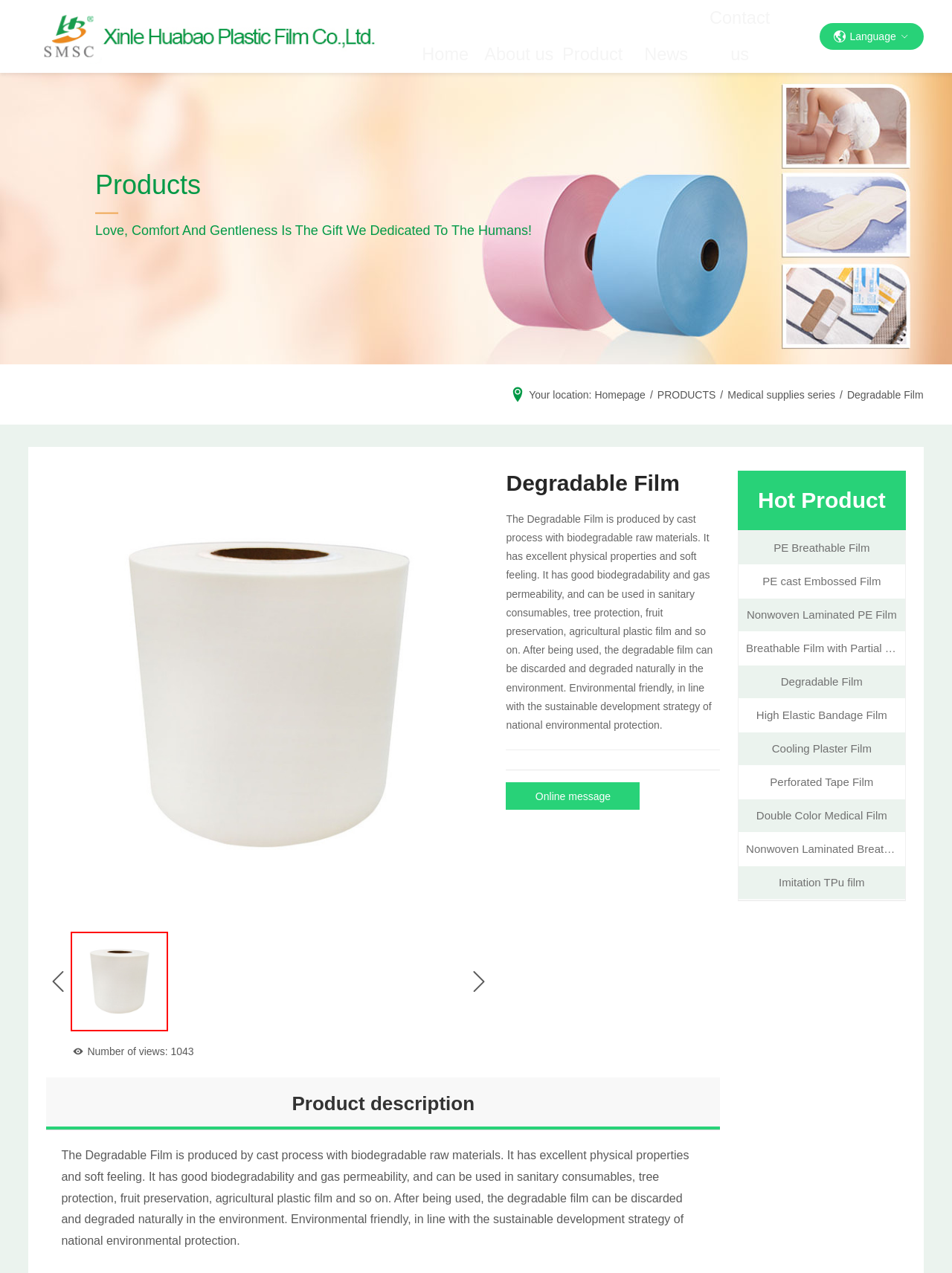Please find the bounding box for the following UI element description. Provide the coordinates in (top-left x, top-left y, bottom-right x, bottom-right y) format, with values between 0 and 1: Cooling Plaster Film

[0.784, 0.581, 0.943, 0.595]